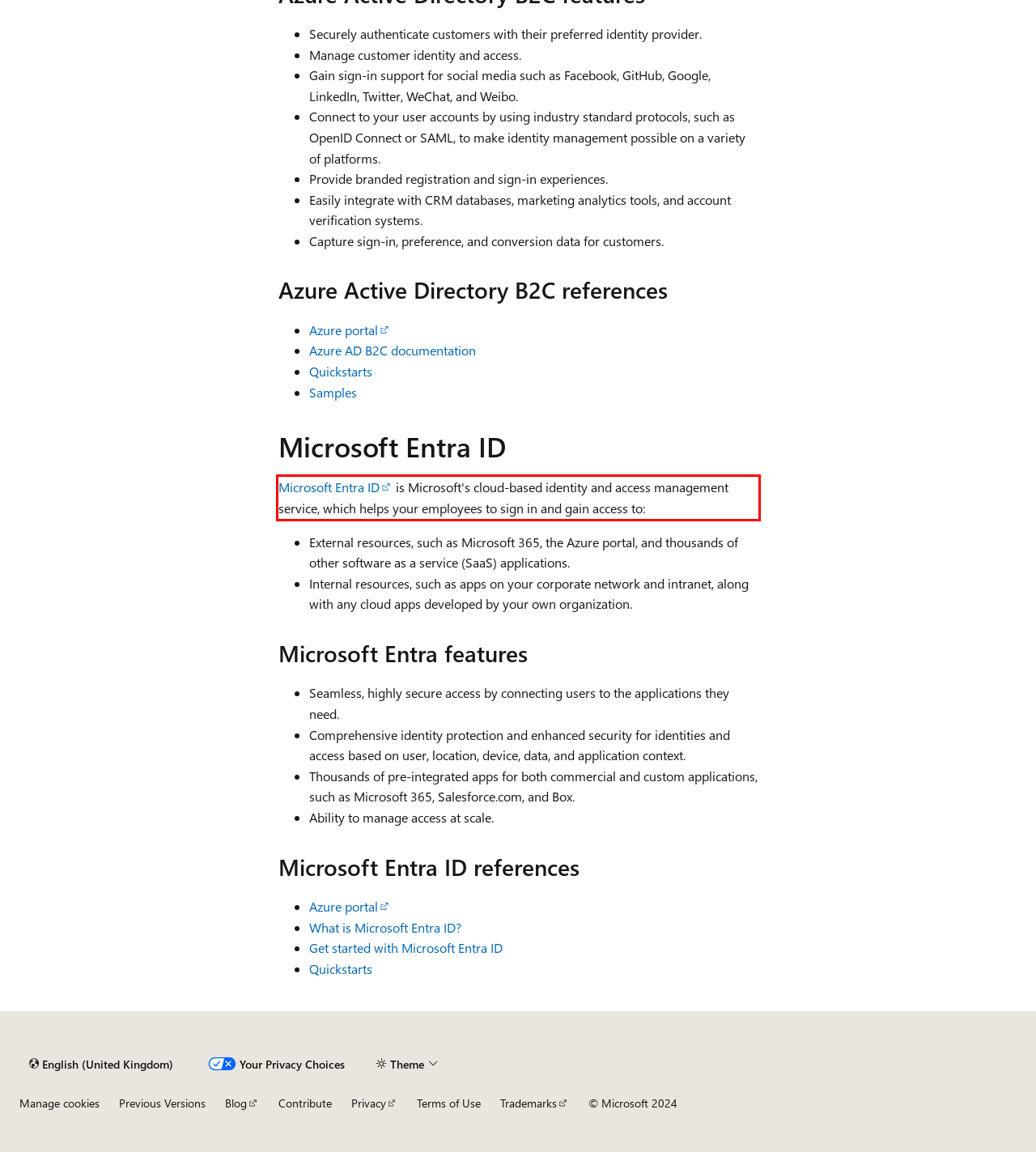Examine the screenshot of the webpage, locate the red bounding box, and generate the text contained within it.

Microsoft Entra ID is Microsoft's cloud-based identity and access management service, which helps your employees to sign in and gain access to: